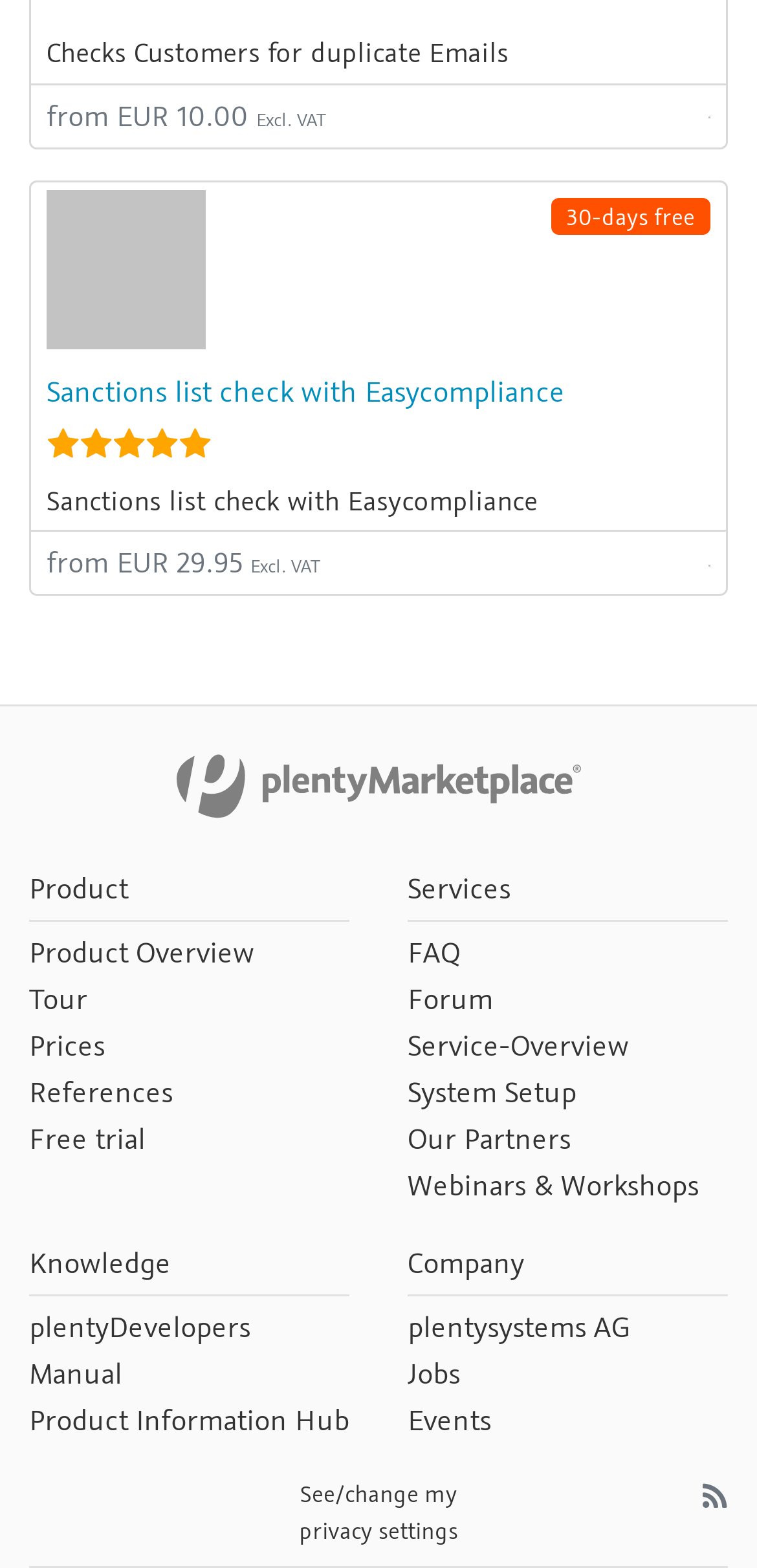Please determine the bounding box coordinates for the element that should be clicked to follow these instructions: "Check customers for duplicate emails".

[0.062, 0.022, 0.672, 0.044]